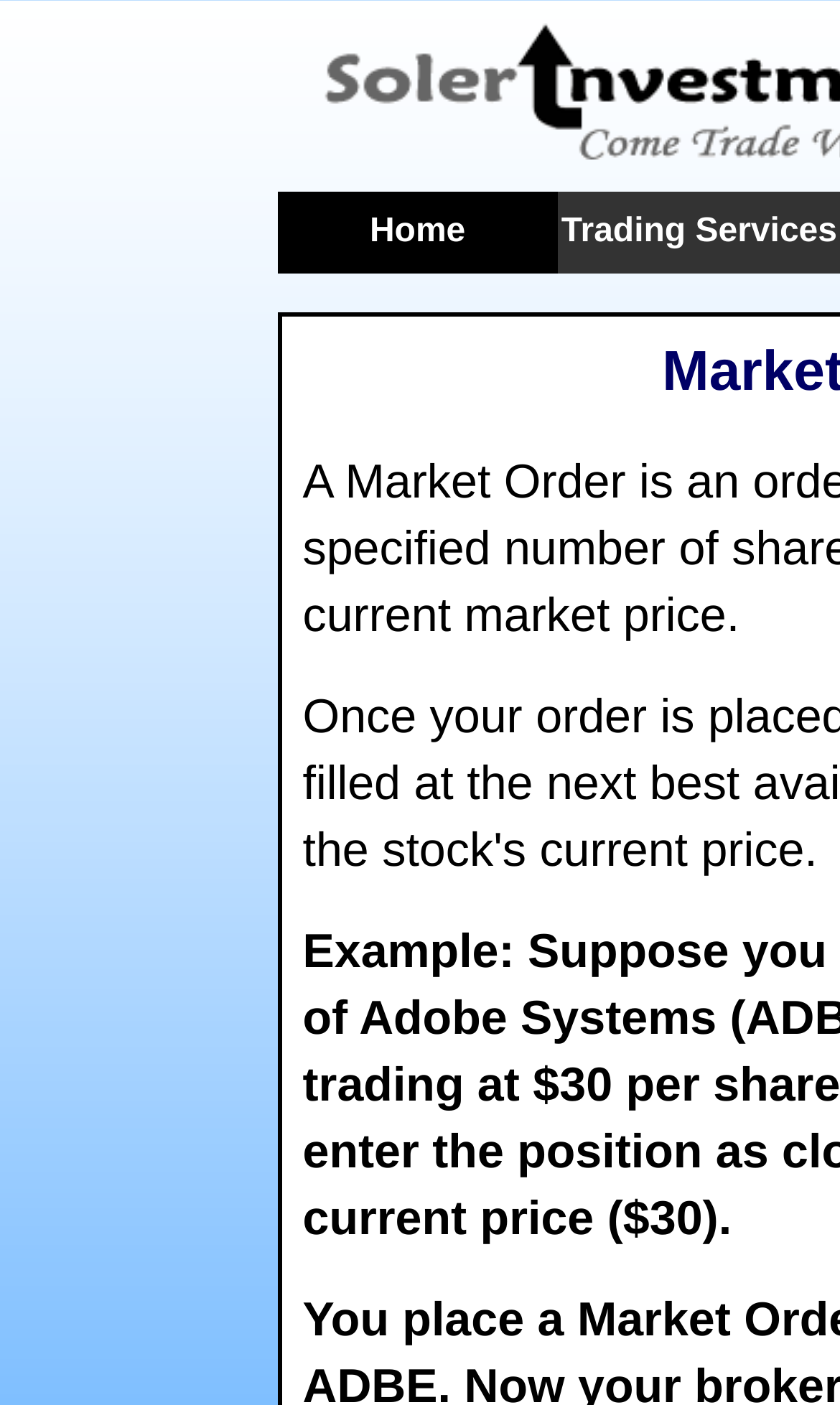Based on the element description Home, identify the bounding box of the UI element in the given webpage screenshot. The coordinates should be in the format (top-left x, top-left y, bottom-right x, bottom-right y) and must be between 0 and 1.

[0.44, 0.152, 0.554, 0.178]